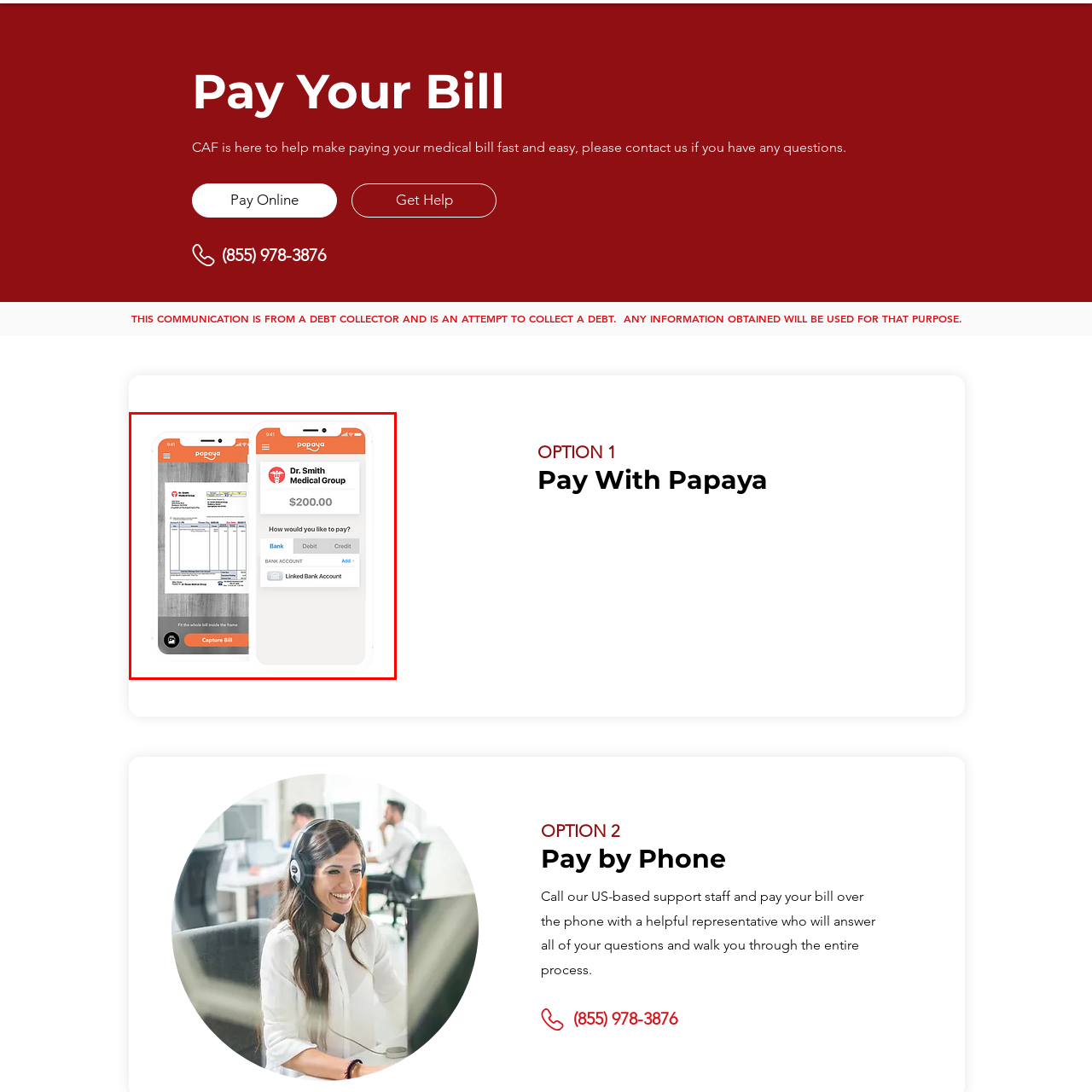Examine the area surrounded by the red box and describe it in detail.

The image showcases the Papaya Medical Bill Pay App, designed to facilitate the payment of medical bills. The interface displayed on two smartphone screens highlights a sample bill from "Dr. Smith Medical Group," indicating an amount due of $200. The left screen features an option to "Capture Bill," allowing users to easily upload and process their medical invoices. The right screen presents payment options, including selections for Bank, Debit, and Credit payments, with a prompt for users to link their bank account for seamless transactions. The app's layout is user-friendly, aiming to simplify the bill payment process for users seeking an efficient solution.